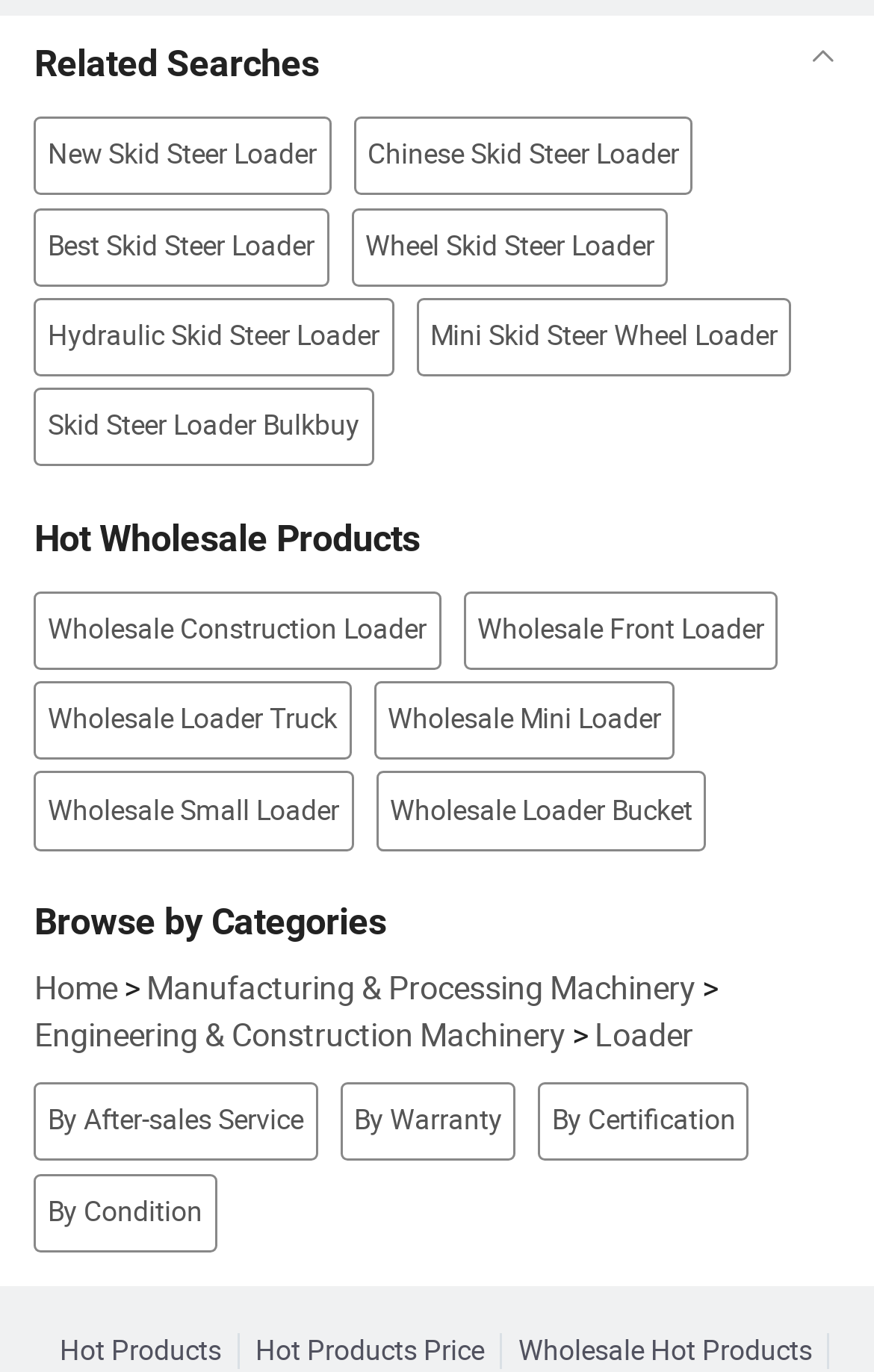Please answer the following question using a single word or phrase: 
What is the first related search?

New Skid Steer Loader